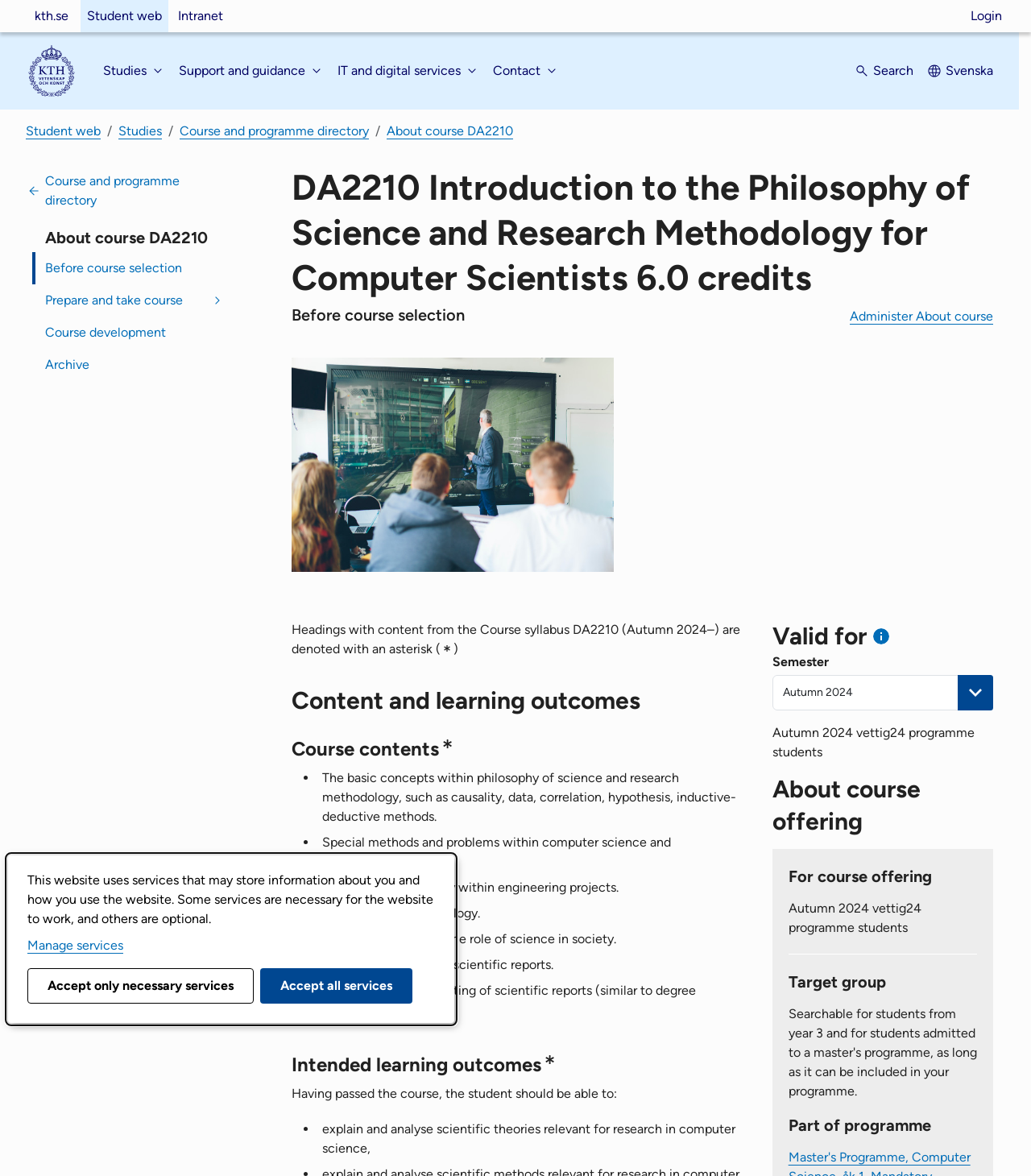Locate and provide the bounding box coordinates for the HTML element that matches this description: "IT and digital services".

[0.327, 0.047, 0.466, 0.074]